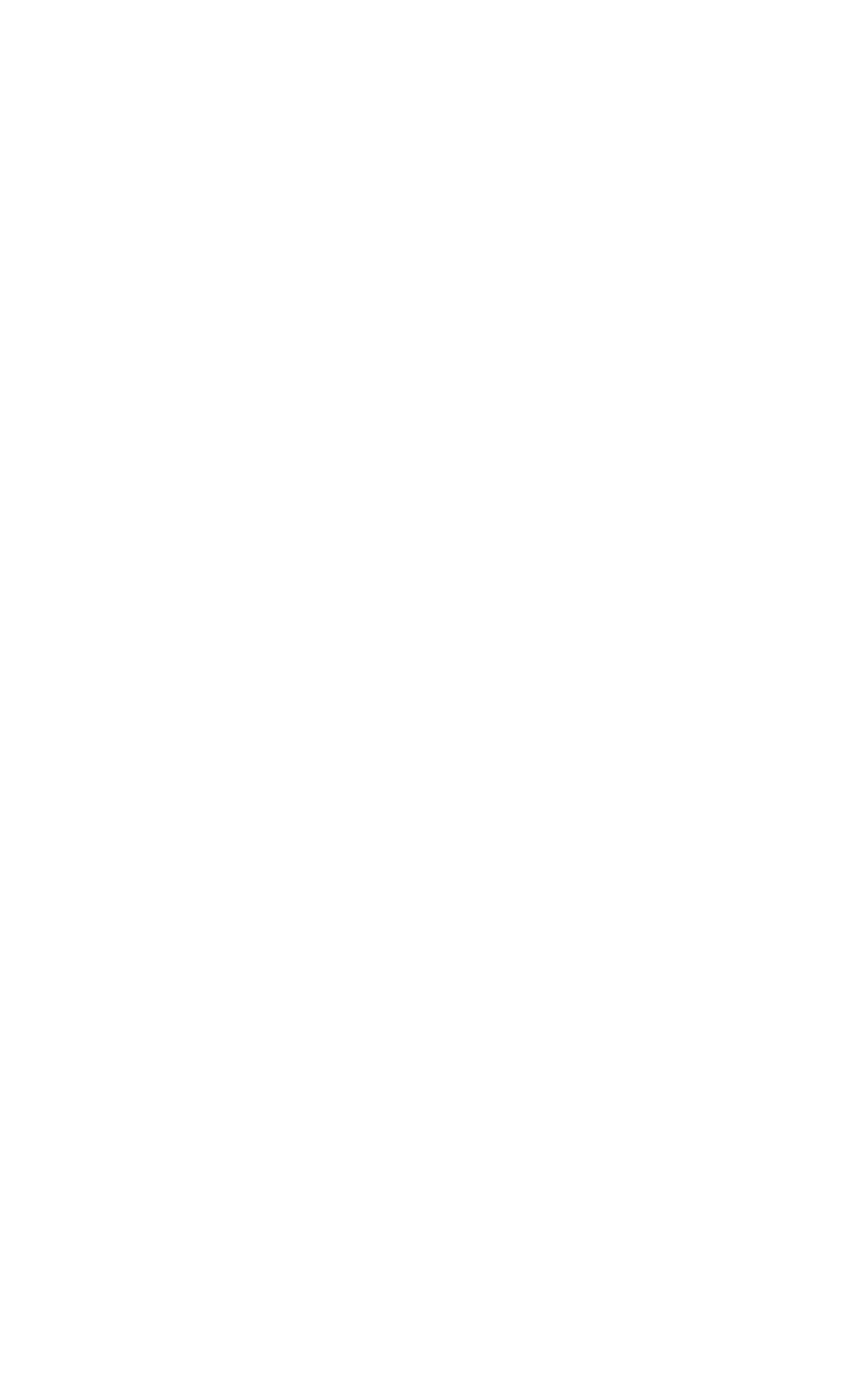Find and specify the bounding box coordinates that correspond to the clickable region for the instruction: "Visit Norma's Facebook page".

[0.336, 0.252, 0.387, 0.327]